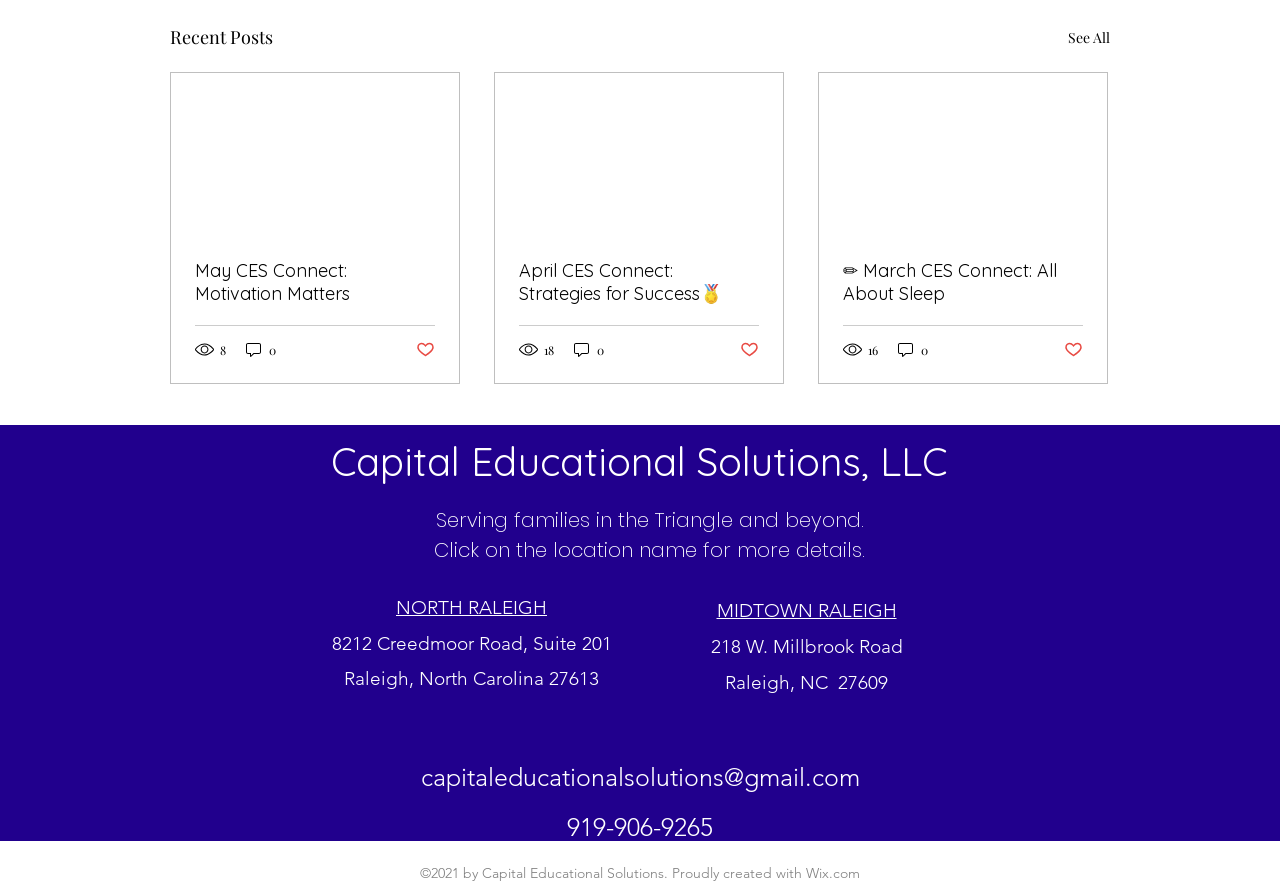Provide a short answer using a single word or phrase for the following question: 
What is the phone number of Capital Educational Solutions?

919-906-9265